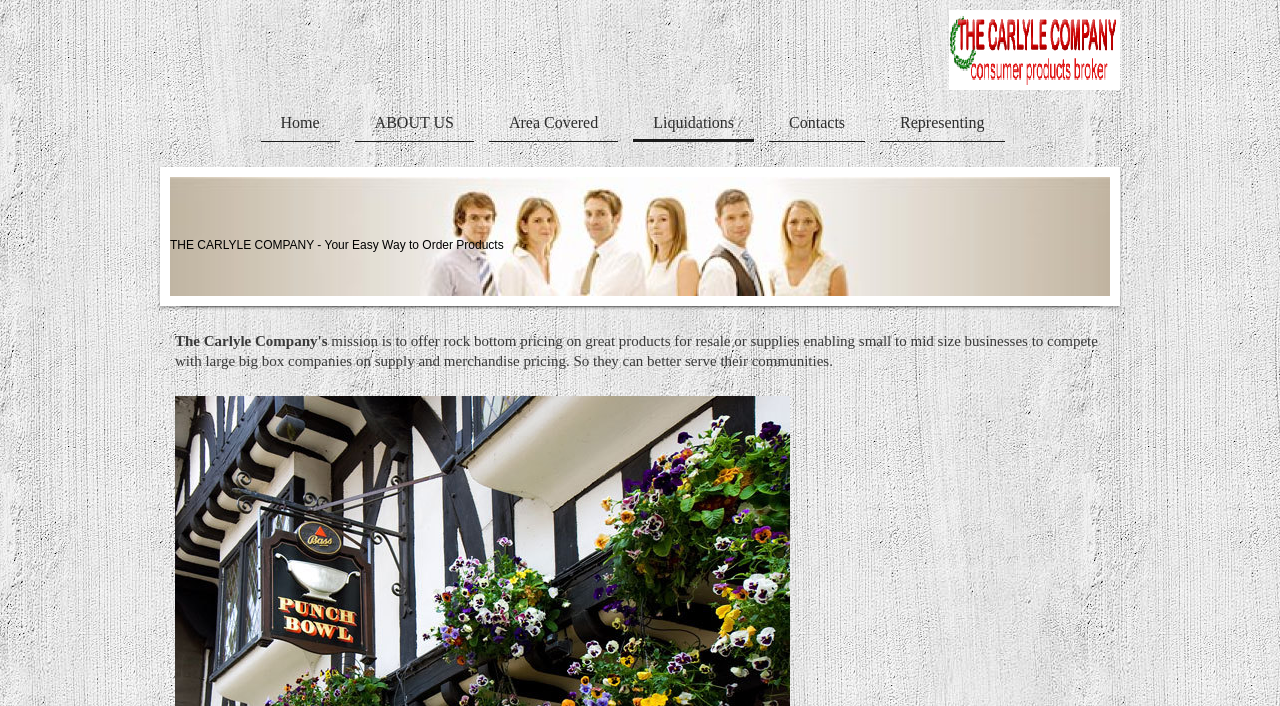What is the purpose of the company?
Provide a one-word or short-phrase answer based on the image.

Help small businesses